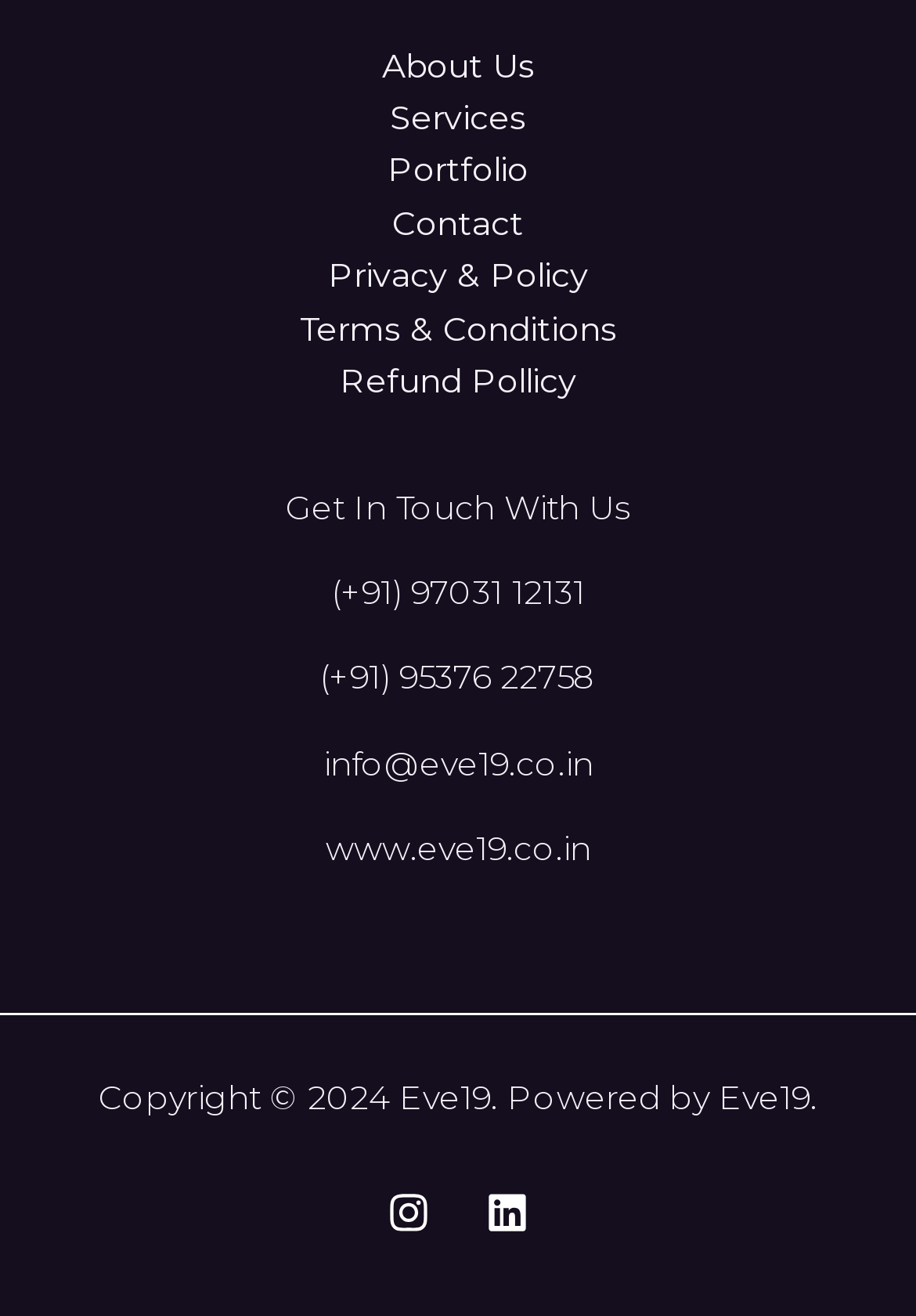Determine the bounding box for the HTML element described here: "Contact". The coordinates should be given as [left, top, right, bottom] with each number being a float between 0 and 1.

[0.428, 0.153, 0.572, 0.185]